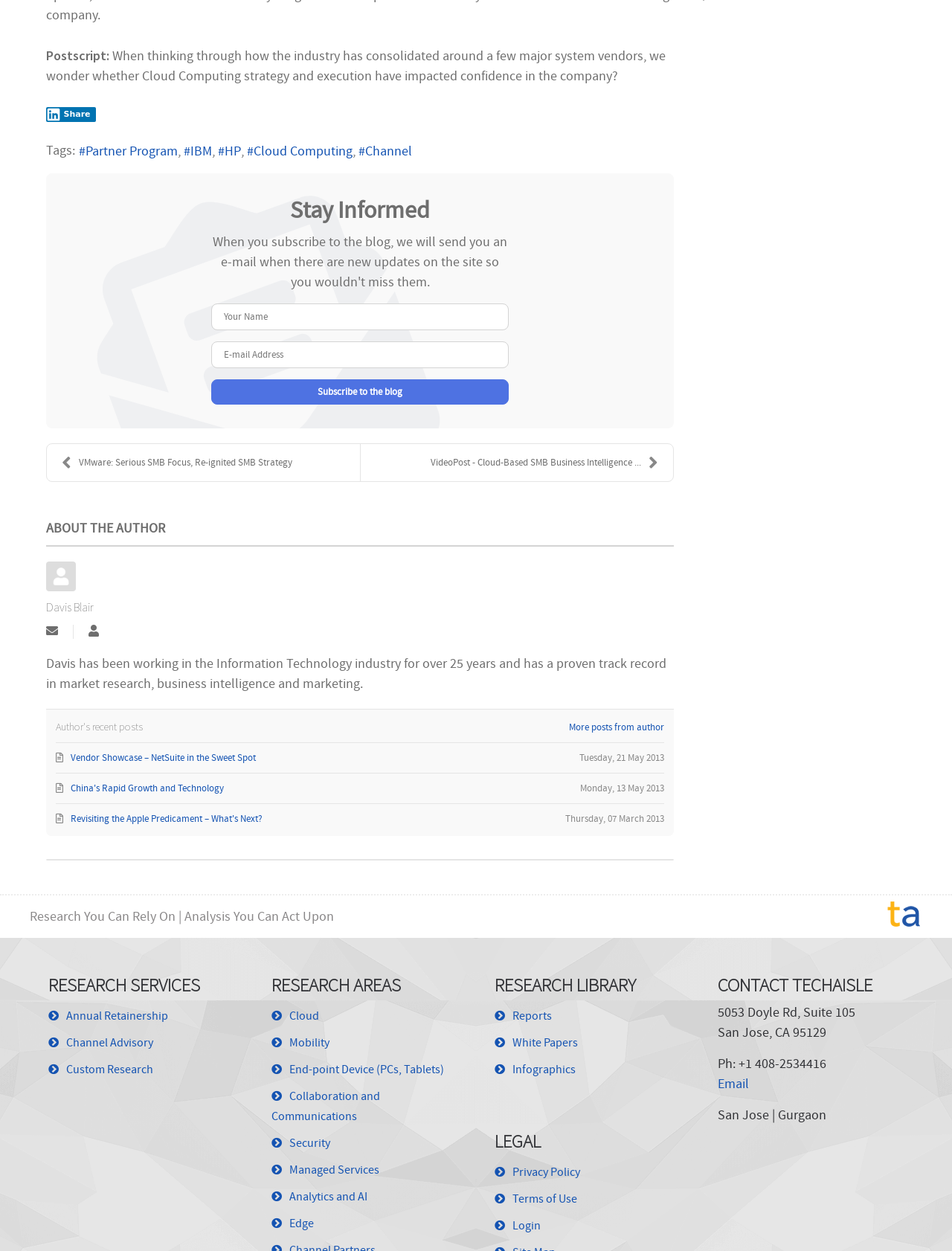Locate the bounding box of the UI element defined by this description: "Partner Program". The coordinates should be given as four float numbers between 0 and 1, formatted as [left, top, right, bottom].

[0.083, 0.113, 0.187, 0.129]